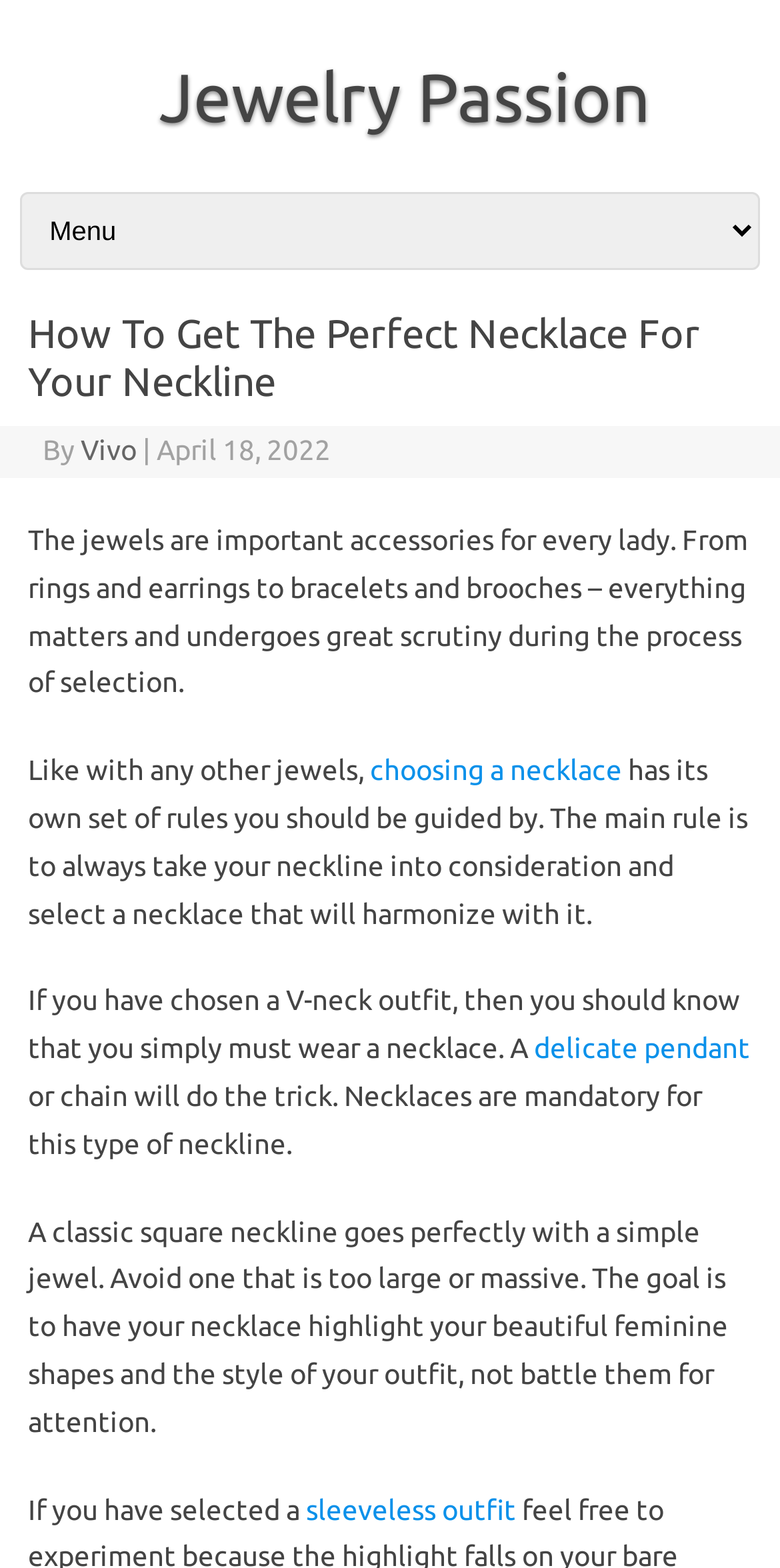What is the main heading of this webpage? Please extract and provide it.

How To Get The Perfect Necklace For Your Neckline